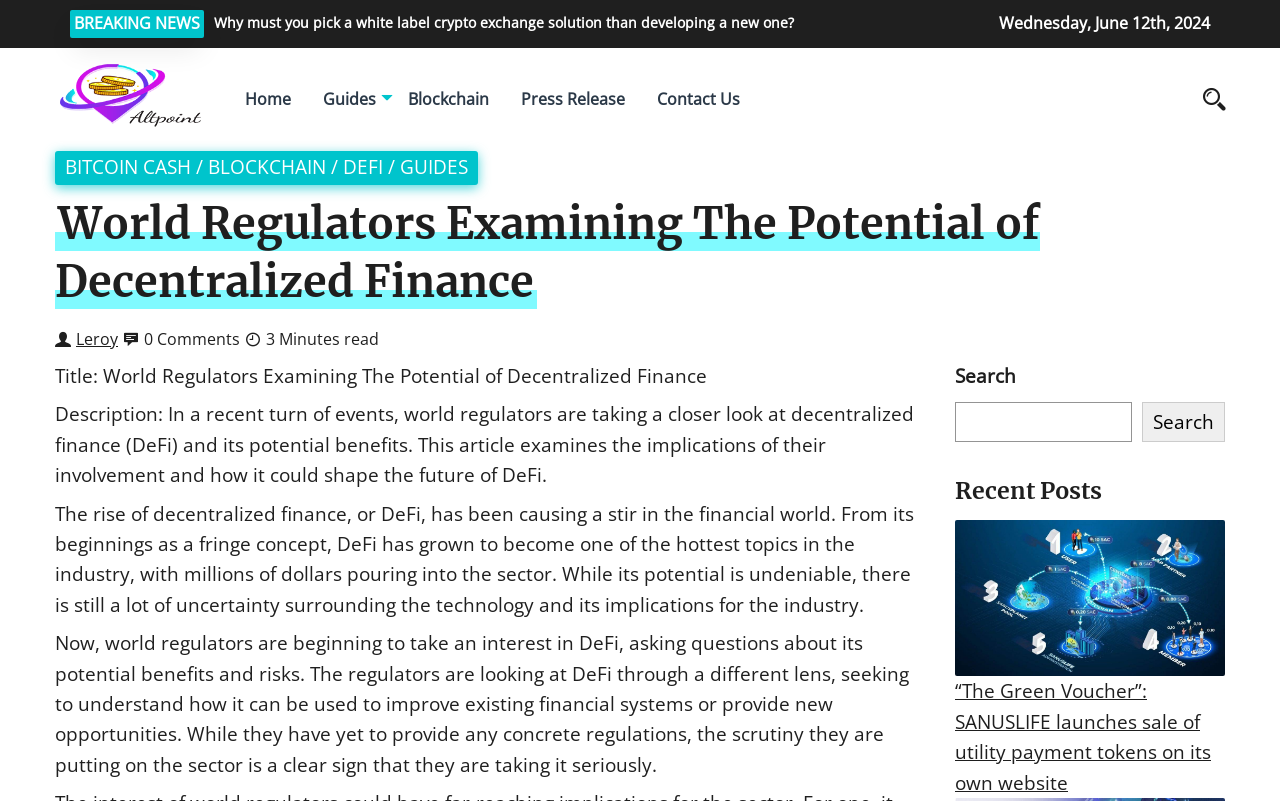How long does it take to read the article?
Provide a concise answer using a single word or phrase based on the image.

3 Minutes